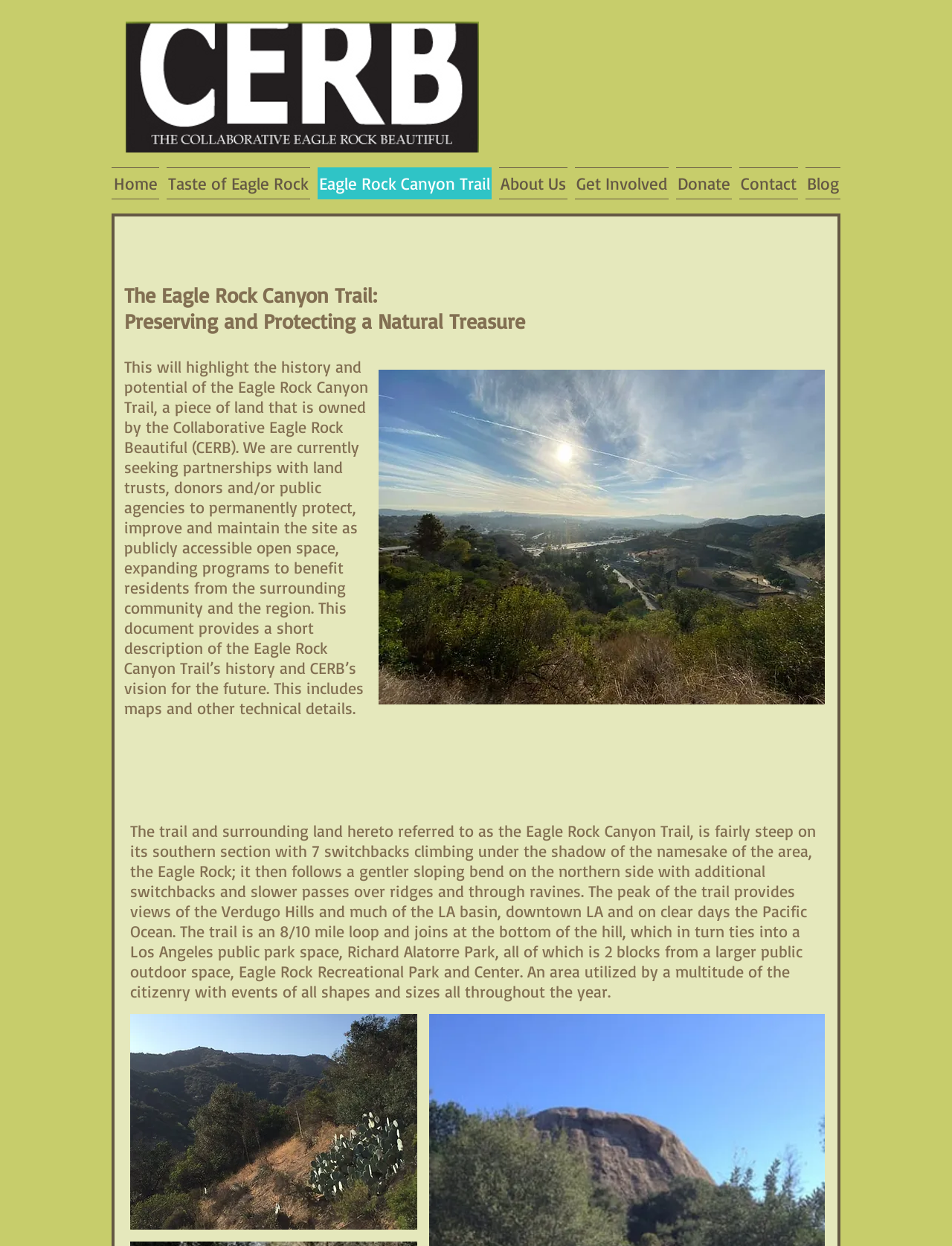Can you pinpoint the bounding box coordinates for the clickable element required for this instruction: "Click the Home link"? The coordinates should be four float numbers between 0 and 1, i.e., [left, top, right, bottom].

[0.117, 0.134, 0.171, 0.16]